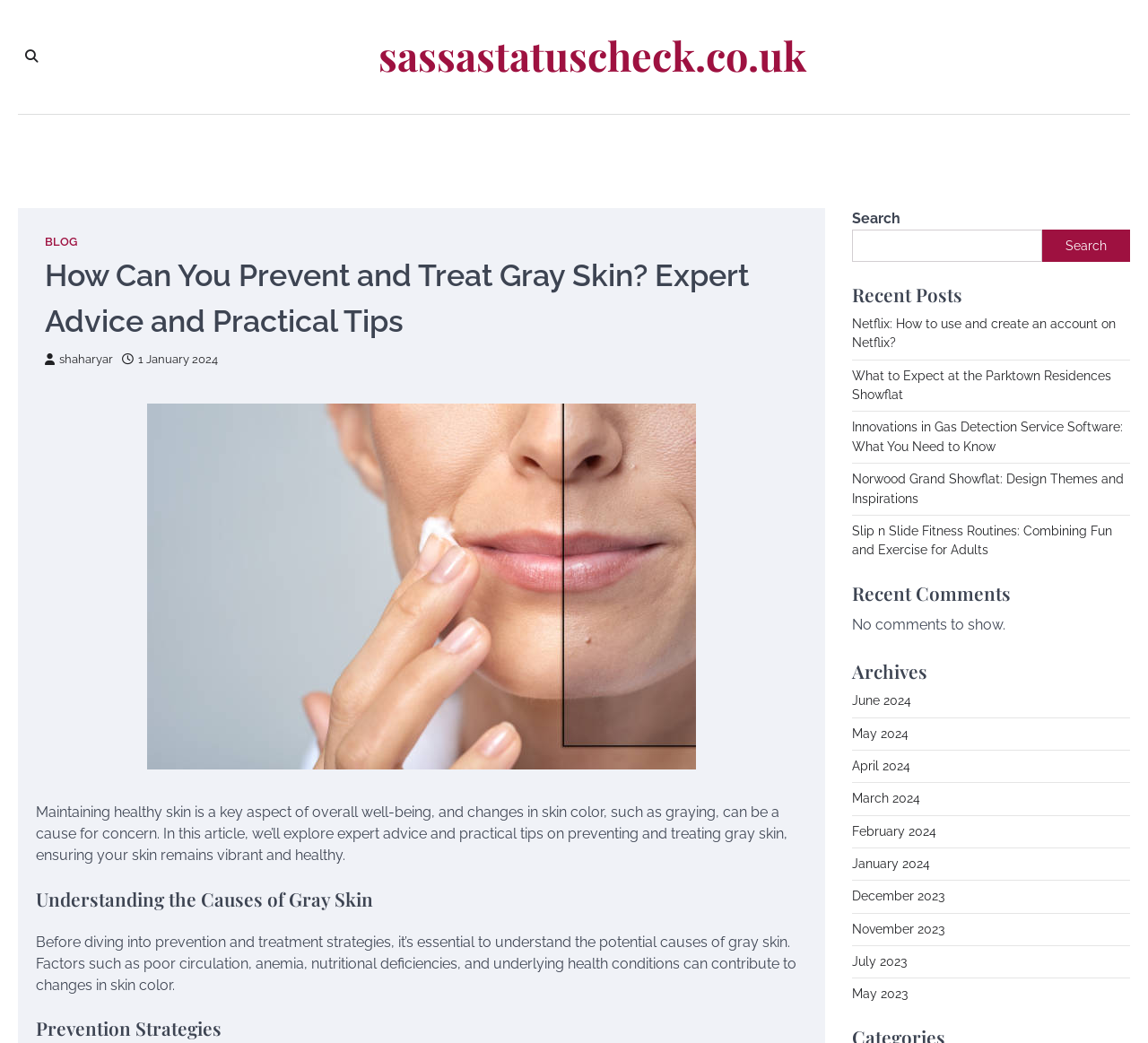What is the purpose of the search box?
Answer the question in a detailed and comprehensive manner.

The purpose of the search box can be determined by looking at its location and the static text 'Search' above it. It is likely that the search box is used to search for articles or content on the website.